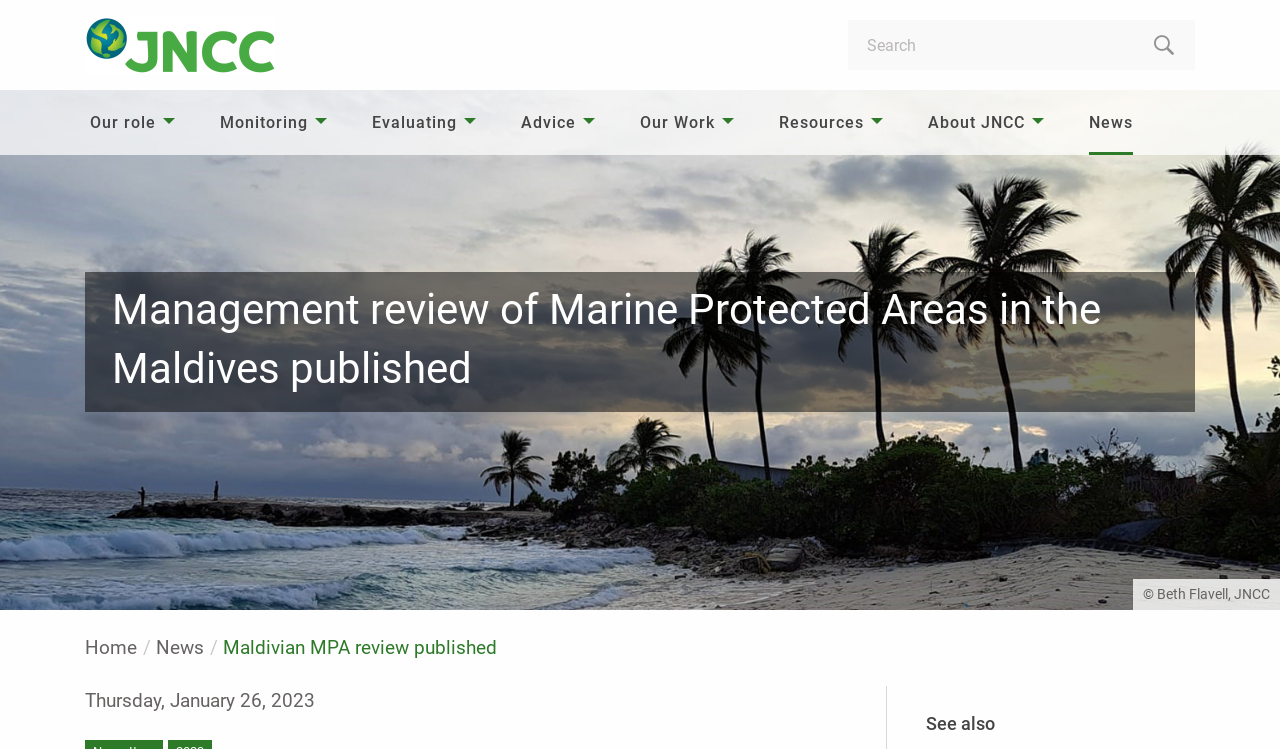Please identify the bounding box coordinates of the region to click in order to complete the task: "Read about Our role". The coordinates must be four float numbers between 0 and 1, specified as [left, top, right, bottom].

[0.055, 0.12, 0.156, 0.207]